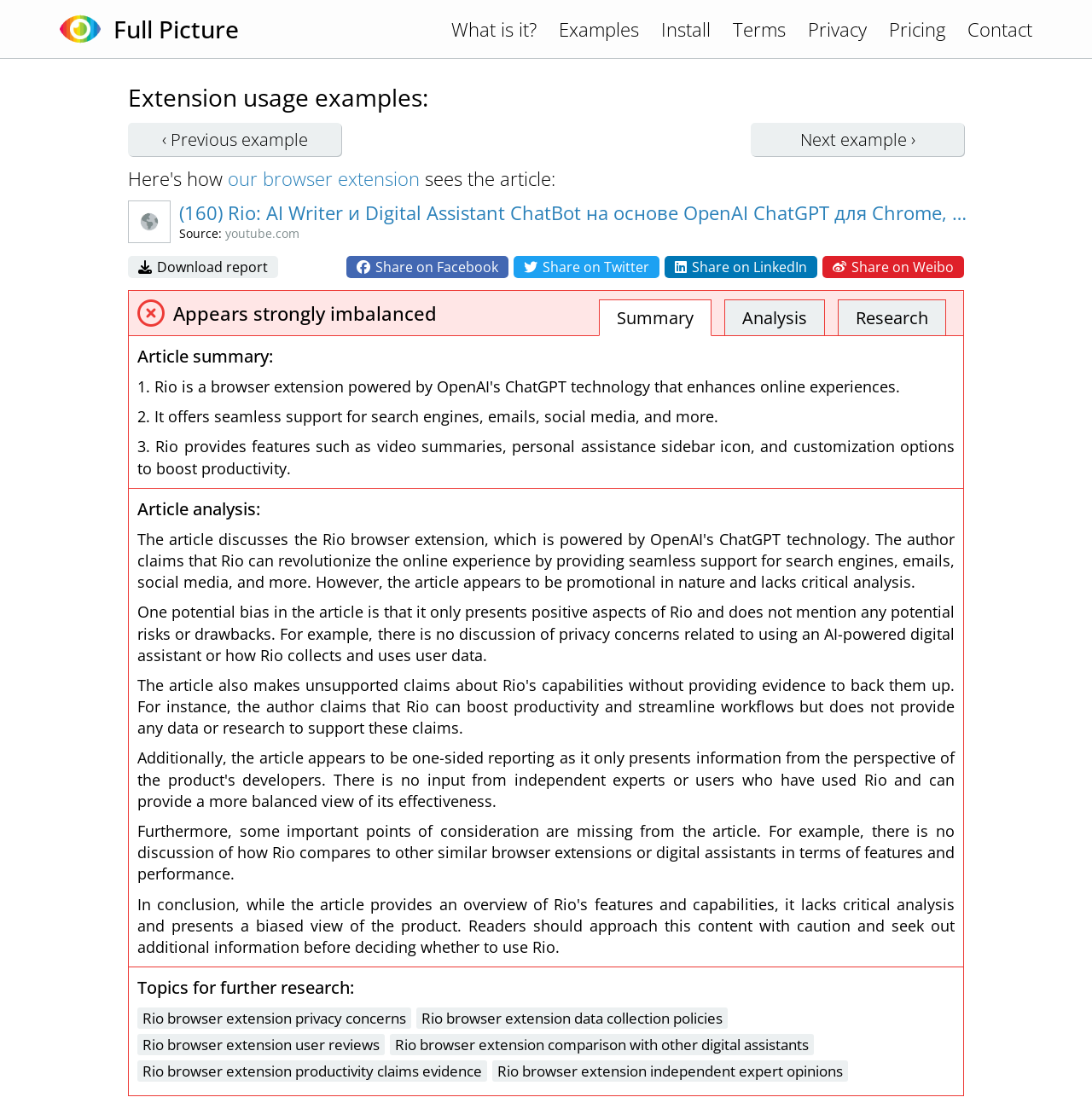What are the topics for further research mentioned in the article?
Ensure your answer is thorough and detailed.

The topics for further research mentioned in the article can be found in the section 'Topics for further research:', which lists several topics including Rio browser extension privacy concerns, data collection policies, user reviews, comparison with other digital assistants, productivity claims evidence, and independent expert opinions.